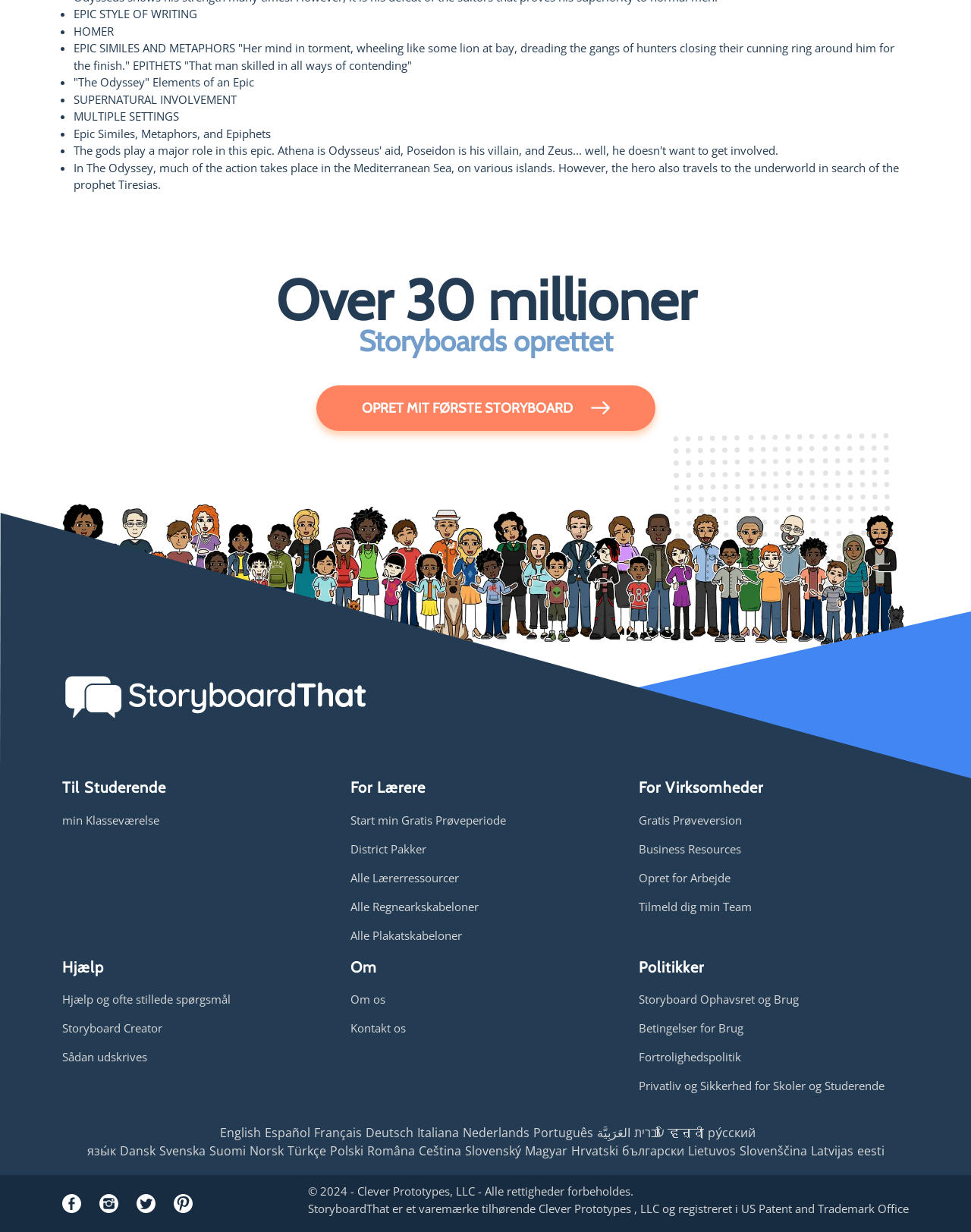Please specify the bounding box coordinates of the region to click in order to perform the following instruction: "Get help".

[0.064, 0.805, 0.238, 0.817]